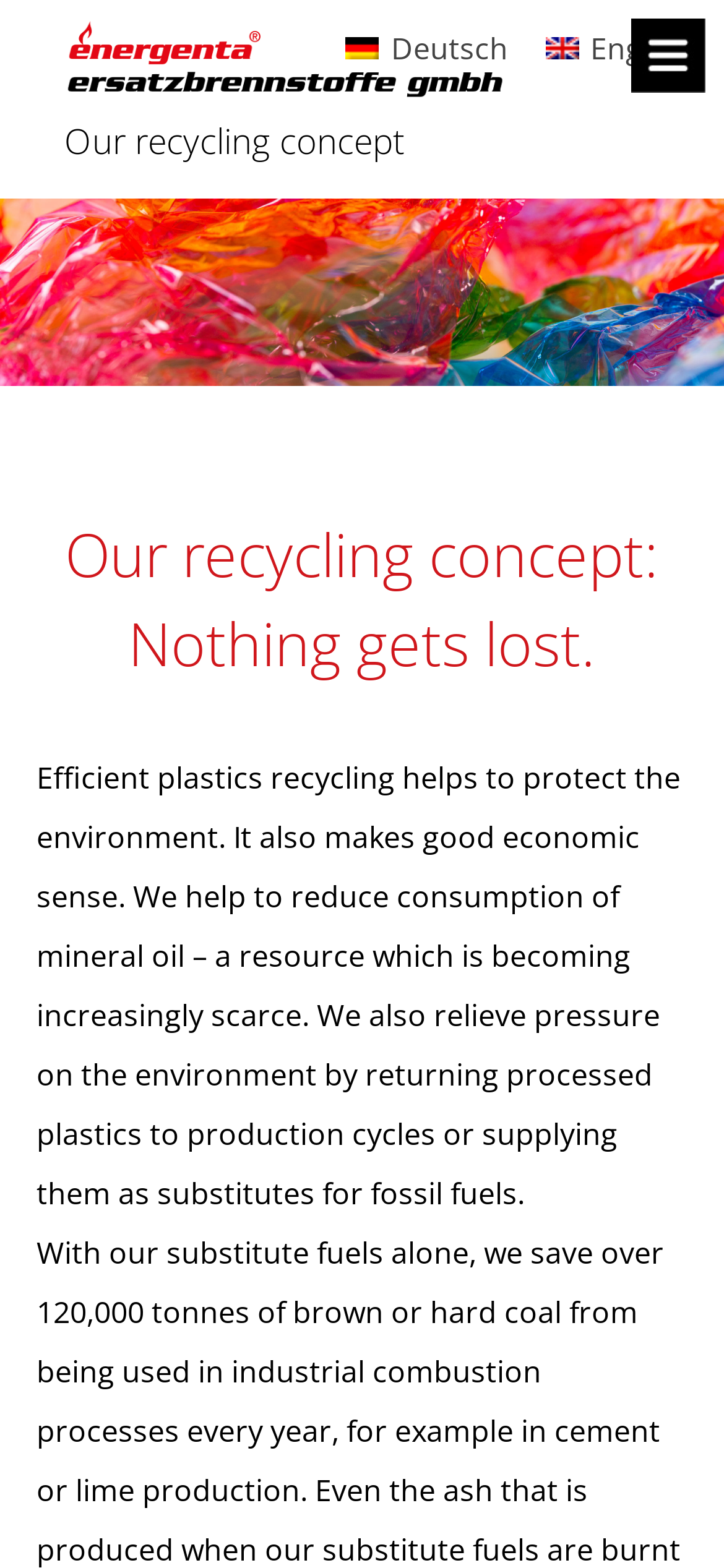Identify the bounding box for the described UI element: "English".

[0.727, 0.013, 0.979, 0.046]